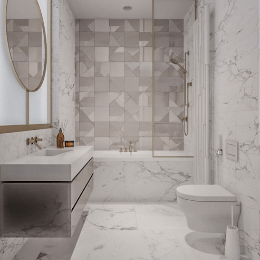What shape is the mirror above the countertop?
Examine the image and provide an in-depth answer to the question.

The caption describes the mirror as circular, which adds depth and reflects natural light, enhancing the overall brightness of the room.